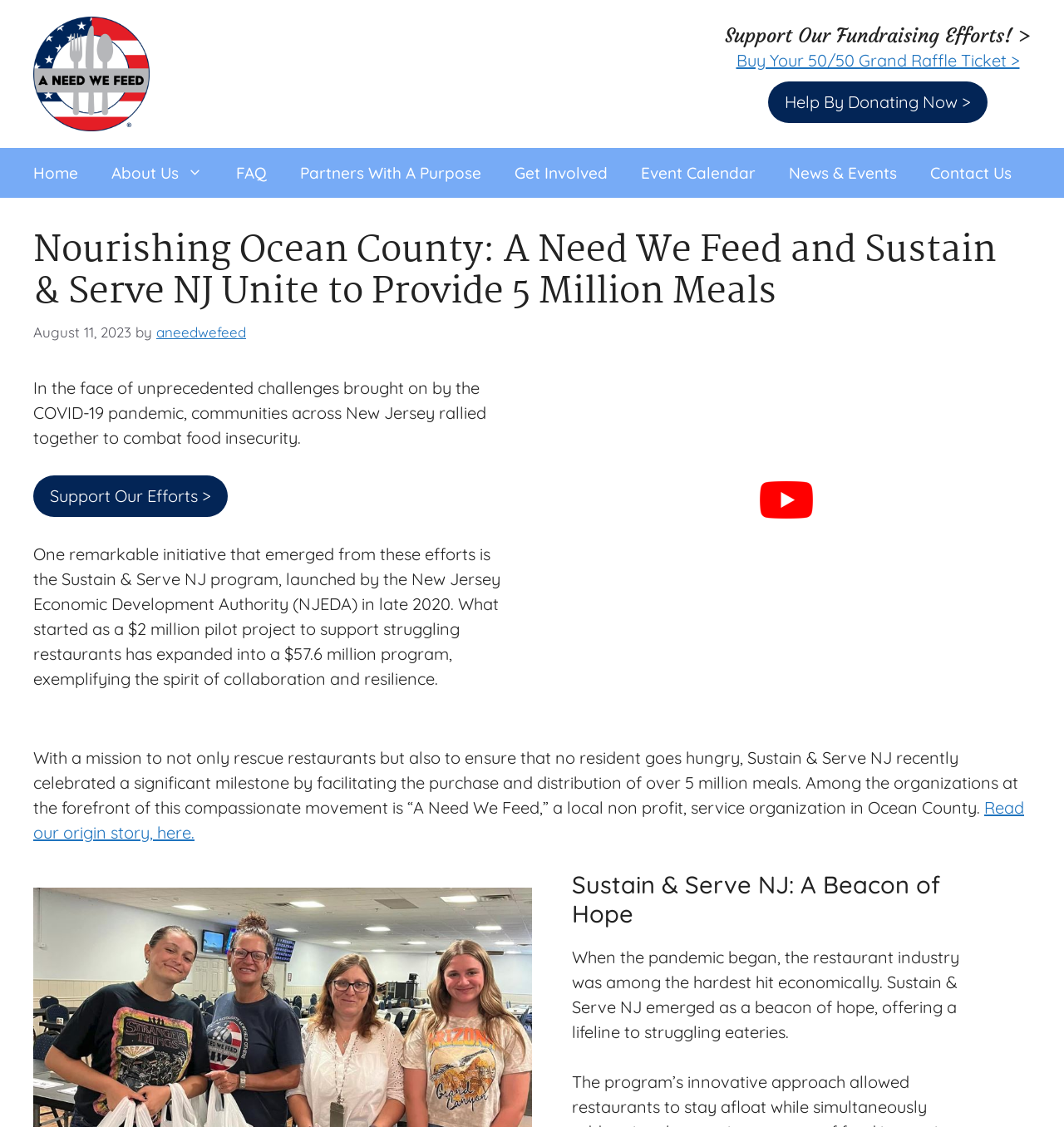Pinpoint the bounding box coordinates of the clickable element needed to complete the instruction: "Buy Your 50/50 Grand Raffle Ticket". The coordinates should be provided as four float numbers between 0 and 1: [left, top, right, bottom].

[0.692, 0.044, 0.958, 0.063]